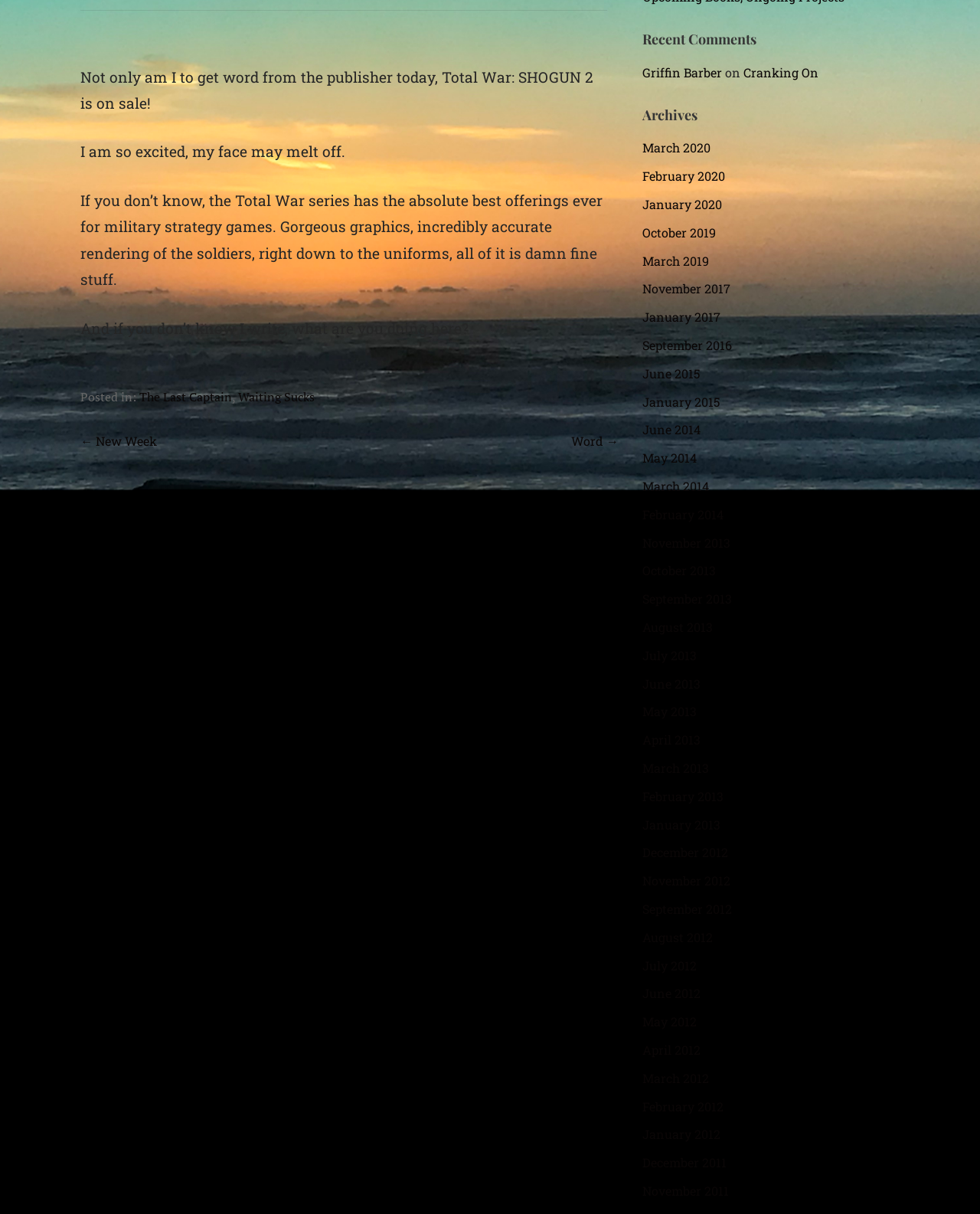Identify the bounding box coordinates for the UI element described as: "Smok Vape Pen".

None